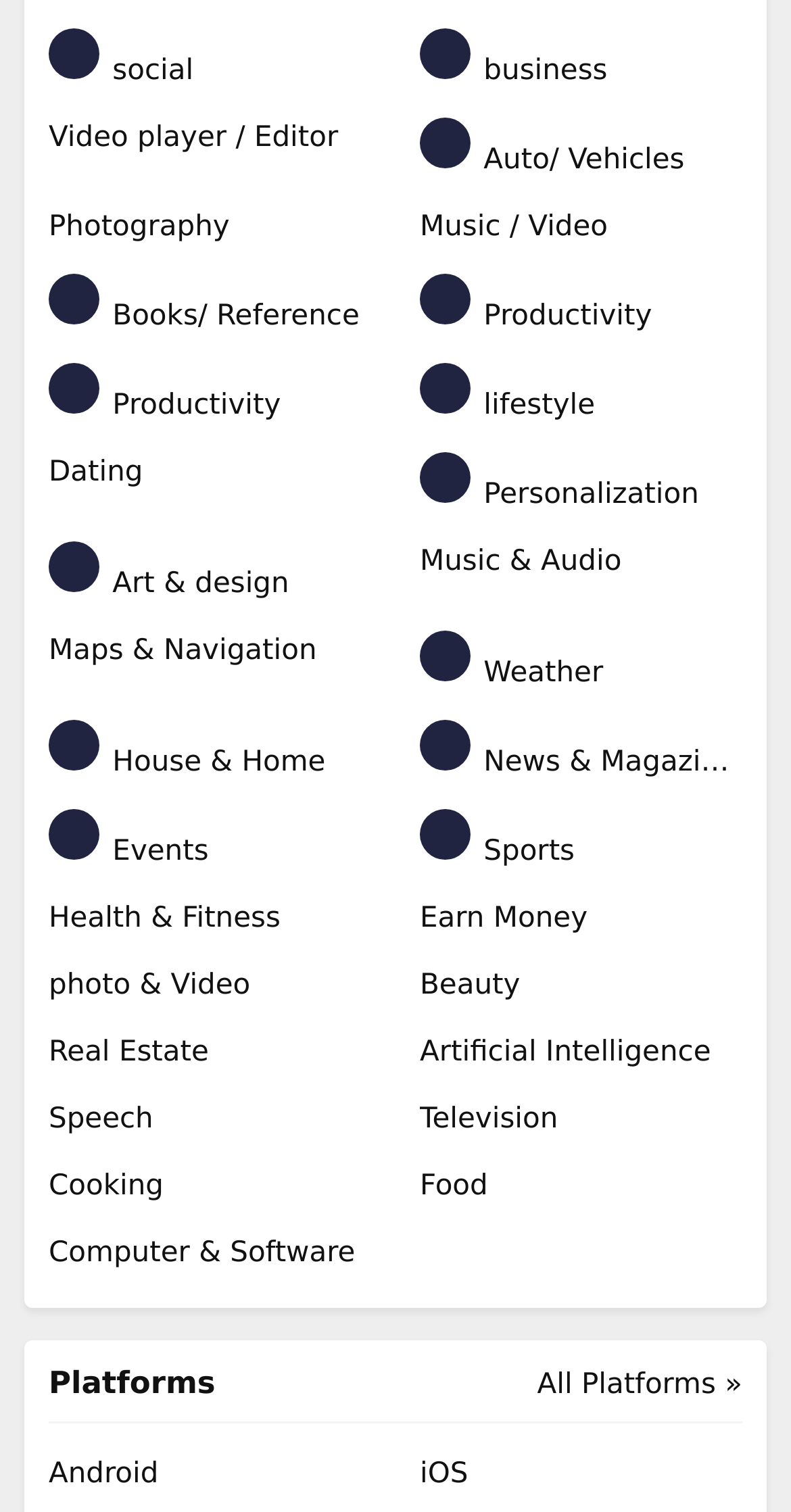Determine the bounding box coordinates for the HTML element described here: "Earn Money".

[0.531, 0.594, 0.938, 0.622]